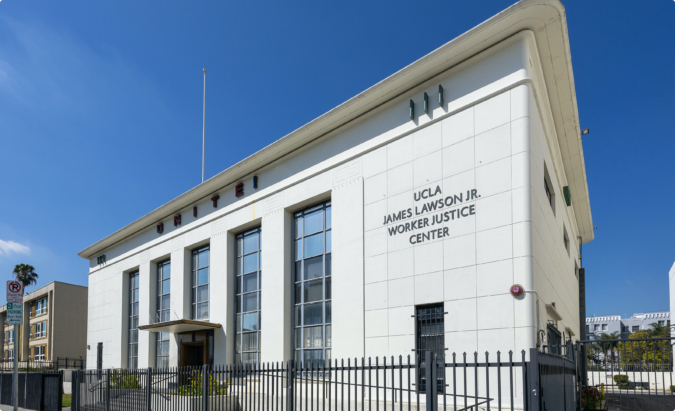What is the purpose of the center?
Using the details from the image, give an elaborate explanation to answer the question.

The UCLA James Lawson Jr. Worker Justice Center is a significant landmark dedicated to labor studies and social justice, highlighting the importance of policy-relevant research and education in empowering the next generation of labor leaders.